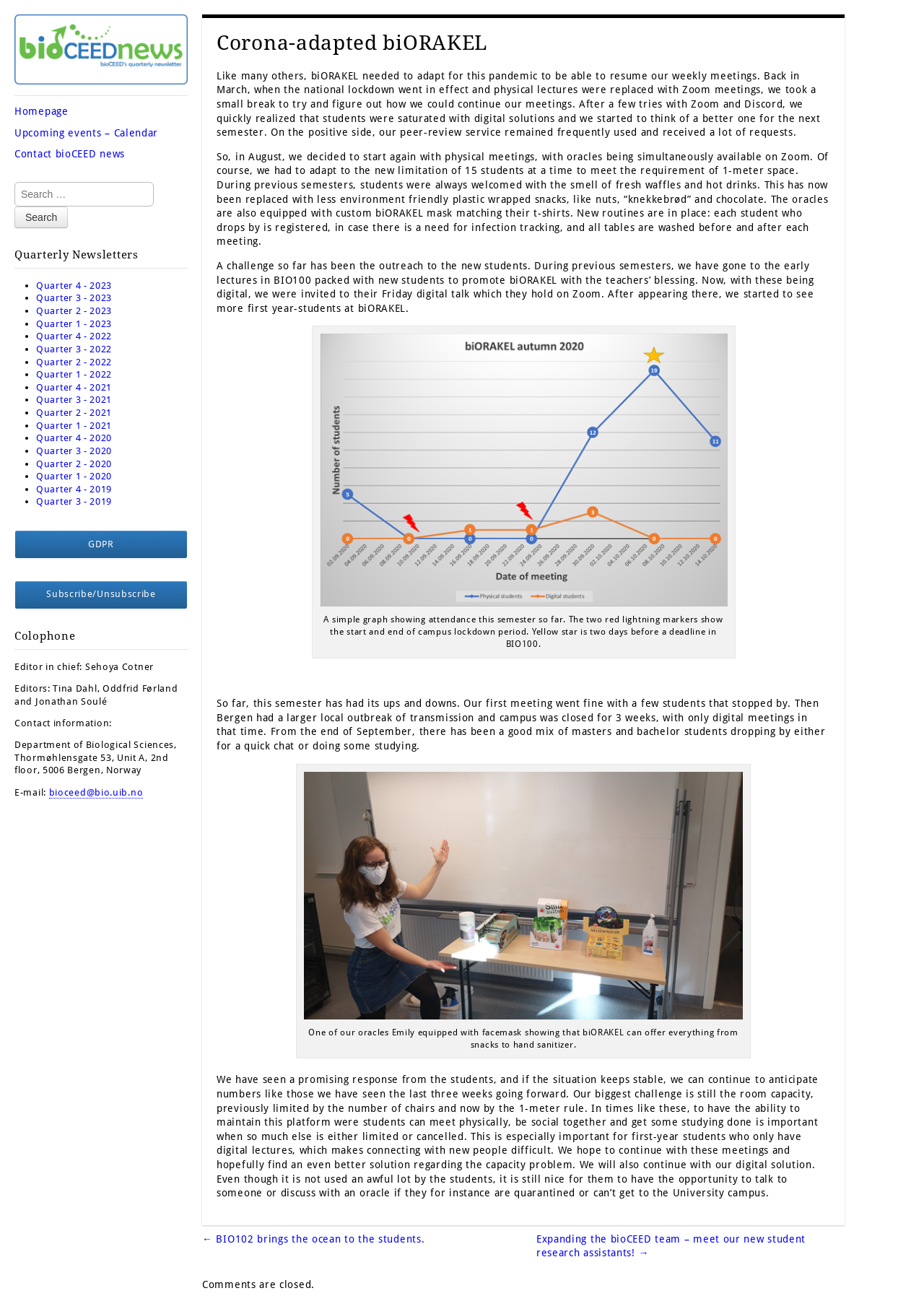Find the bounding box coordinates of the element you need to click on to perform this action: 'Go to Homepage'. The coordinates should be represented by four float values between 0 and 1, in the format [left, top, right, bottom].

[0.016, 0.08, 0.203, 0.093]